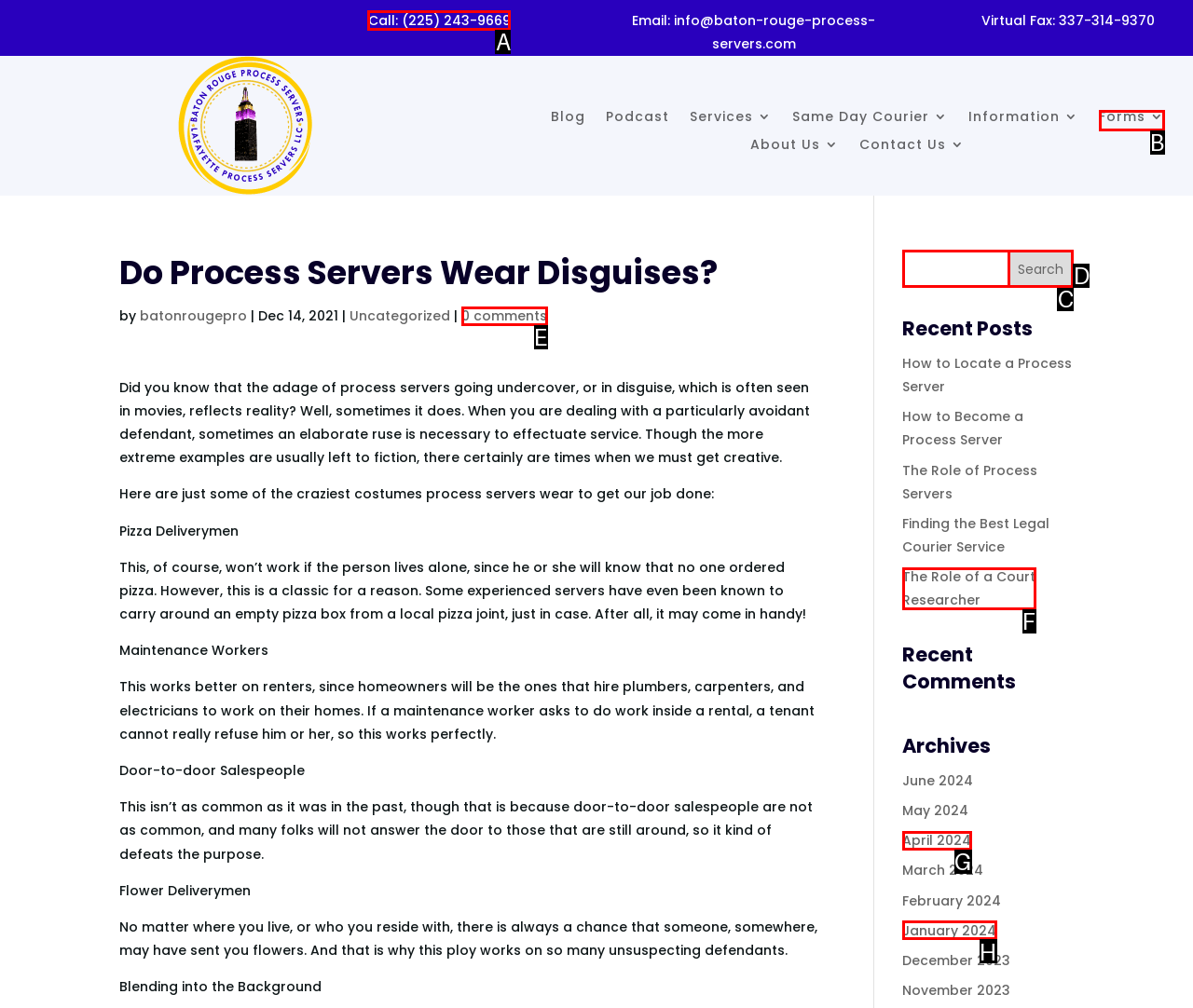Identify which HTML element should be clicked to fulfill this instruction: Call the phone number Reply with the correct option's letter.

A